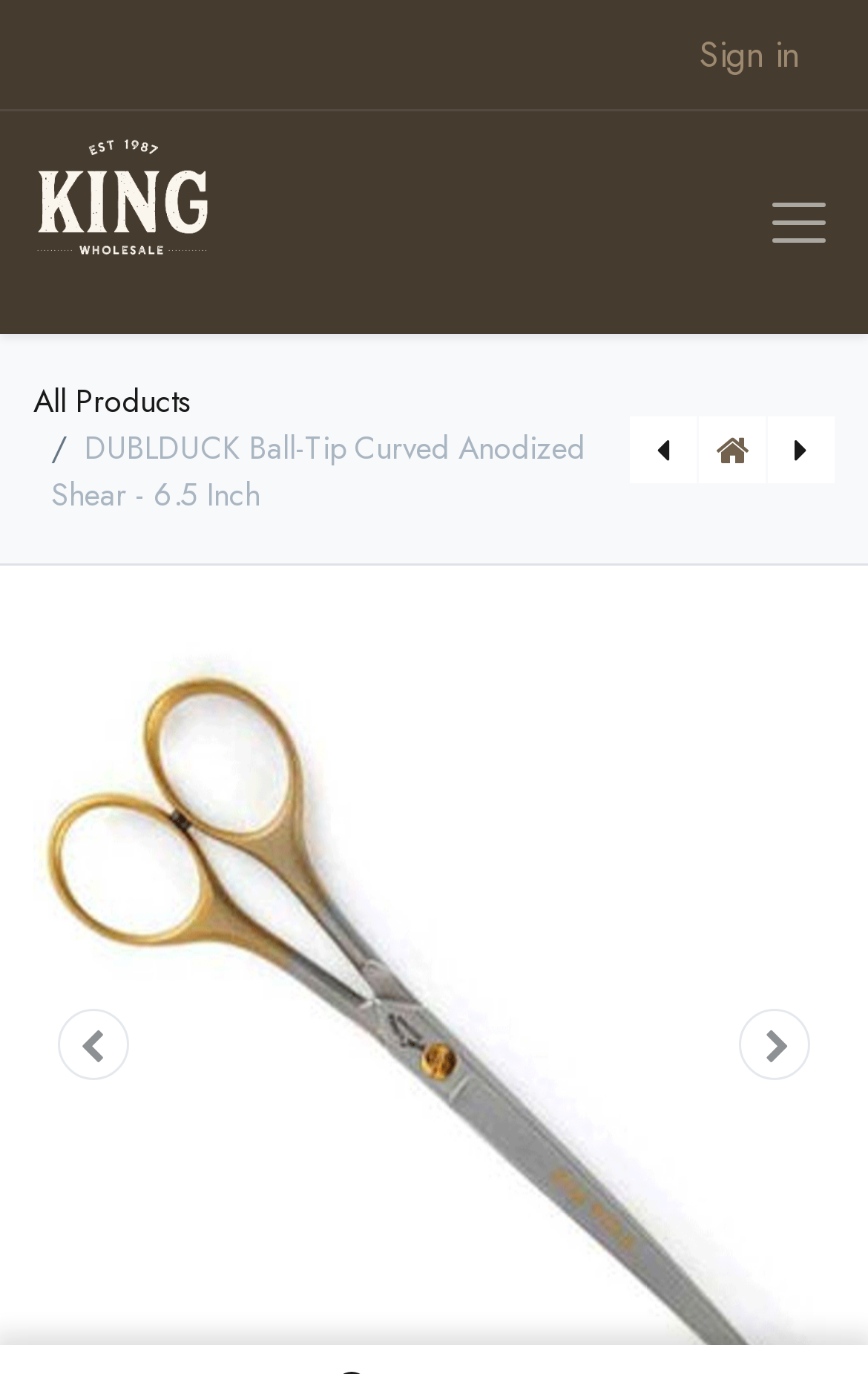Explain the webpage's design and content in an elaborate manner.

The webpage appears to be a product page for a Dubl Duck Ball-Tip Curved Anodized Shear, 6.5 inches in length. At the top right corner, there is a "Sign in" link. On the top left, there is a logo of King Wholesale Pet Supplies, which is an image with an alternative text. 

Below the logo, there is a button with no text, likely a search or menu button. To the right of the logo, there is a link to "All Products". The product title, "DUBLDUCK Ball-Tip Curved Anodized Shear - 6.5 Inch", is displayed prominently in the middle of the top section.

On the right side of the product title, there are three social media links, represented by icons. Below the product title, there are navigation buttons, "Previous" and "Next", which are accompanied by arrow icons. The "Previous" button is located at the top left, while the "Next" button is at the top right.